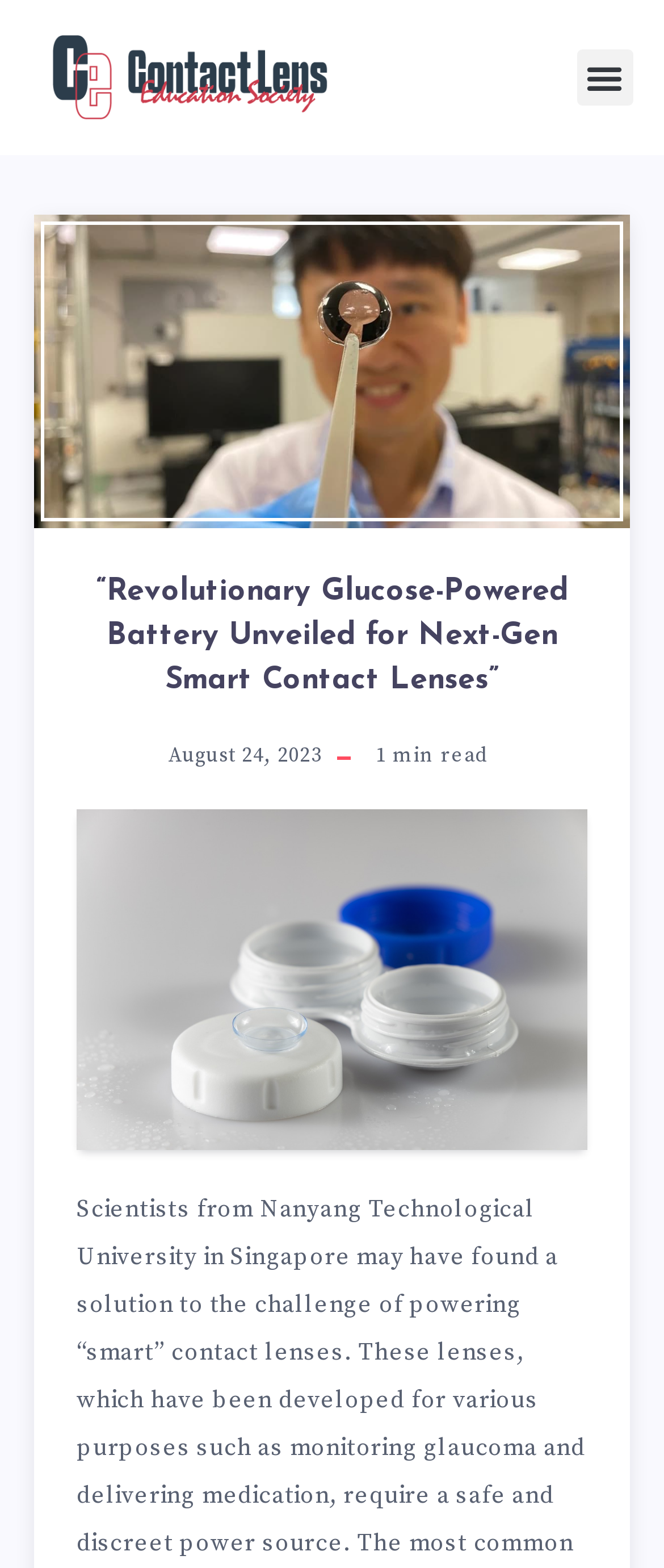What is the position of the image relative to the heading?
Using the image as a reference, give a one-word or short phrase answer.

Below